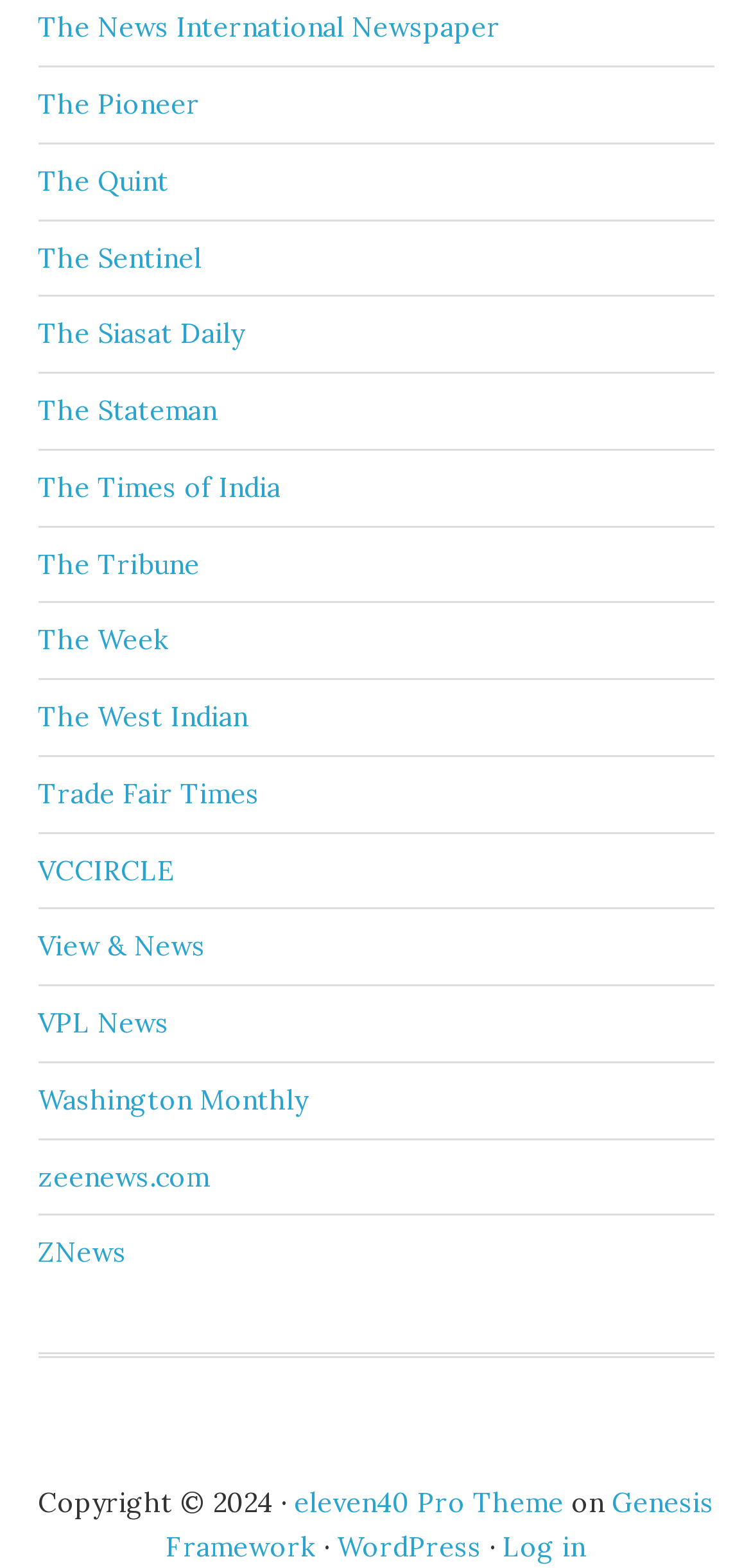Based on the element description "The Times of India", predict the bounding box coordinates of the UI element.

[0.05, 0.3, 0.373, 0.322]